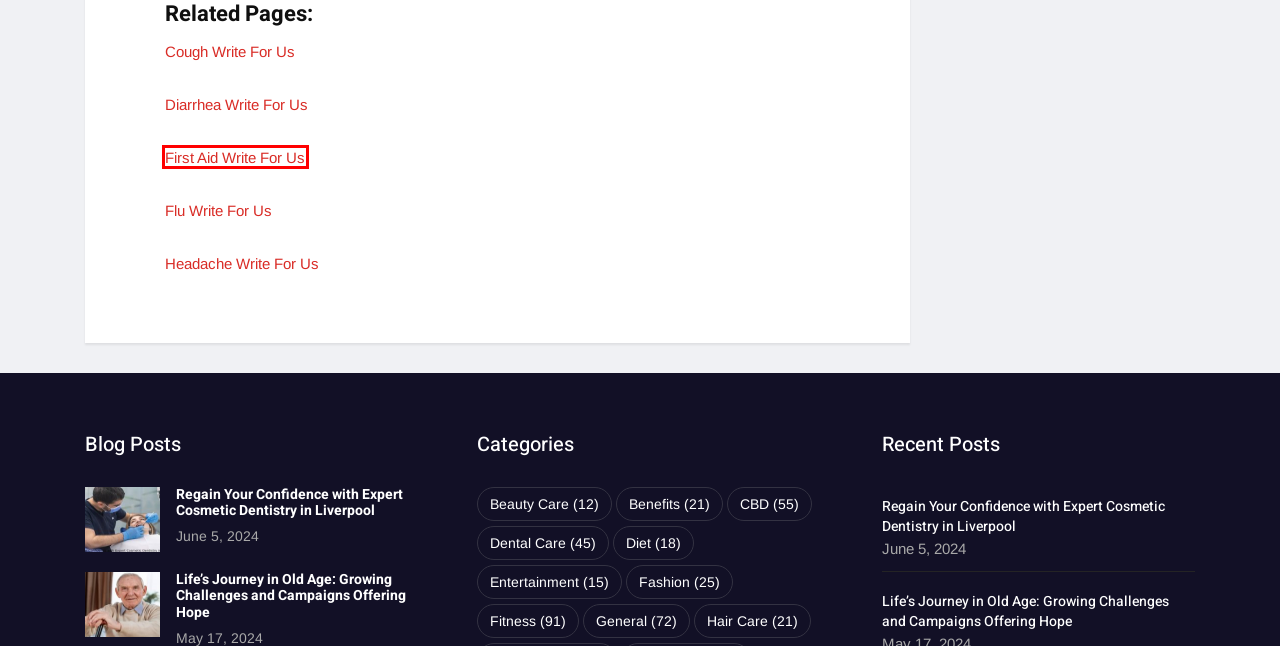You have a screenshot of a webpage with a red bounding box around an element. Identify the webpage description that best fits the new page that appears after clicking the selected element in the red bounding box. Here are the candidates:
A. First Aid Write For Us - Guest Post, Contribute, and Submit Post
B. Cough Write For Us - Guest Post, Contribute, and Submit Post
C. Diarrhea Write For Us - Guest Post, Contribute, and Submit Post
D. Regain Your Confidence with Expert Cosmetic Dentistry in Liverpool
E. Flu Write For Us - Guest Post, Contribute, and Submit Post - Health Upp
F. Headache Write For Us - Guest Post, Contribute, and Submit Post
G. All you Need to Know about General Archives - 2023
H. Beauty Care Archives - Health Upp

A